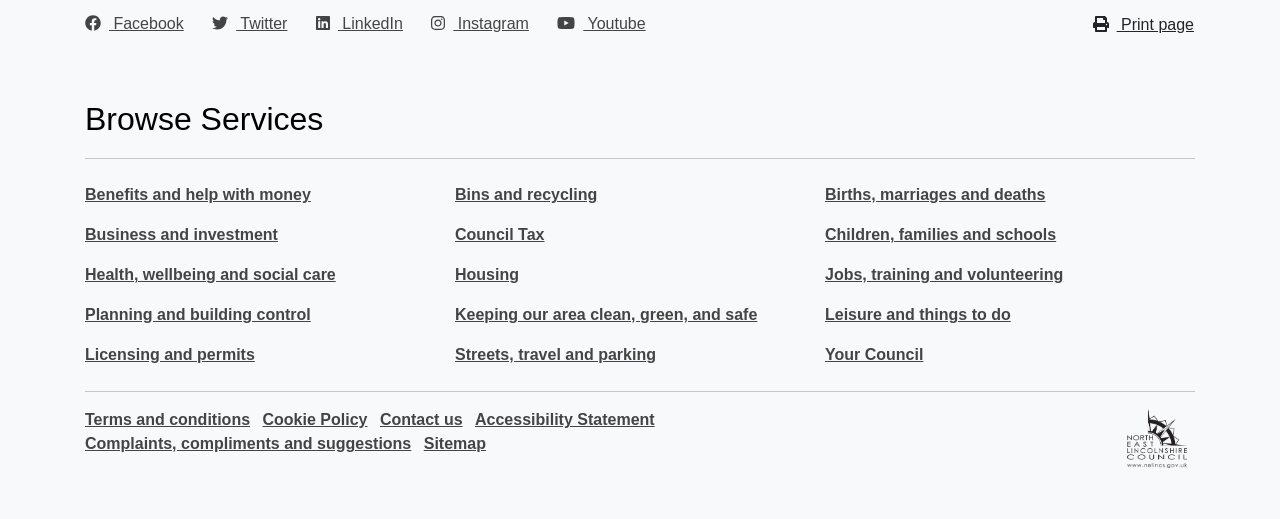Please provide a one-word or short phrase answer to the question:
What is the purpose of the 'Print page' button?

To print the webpage